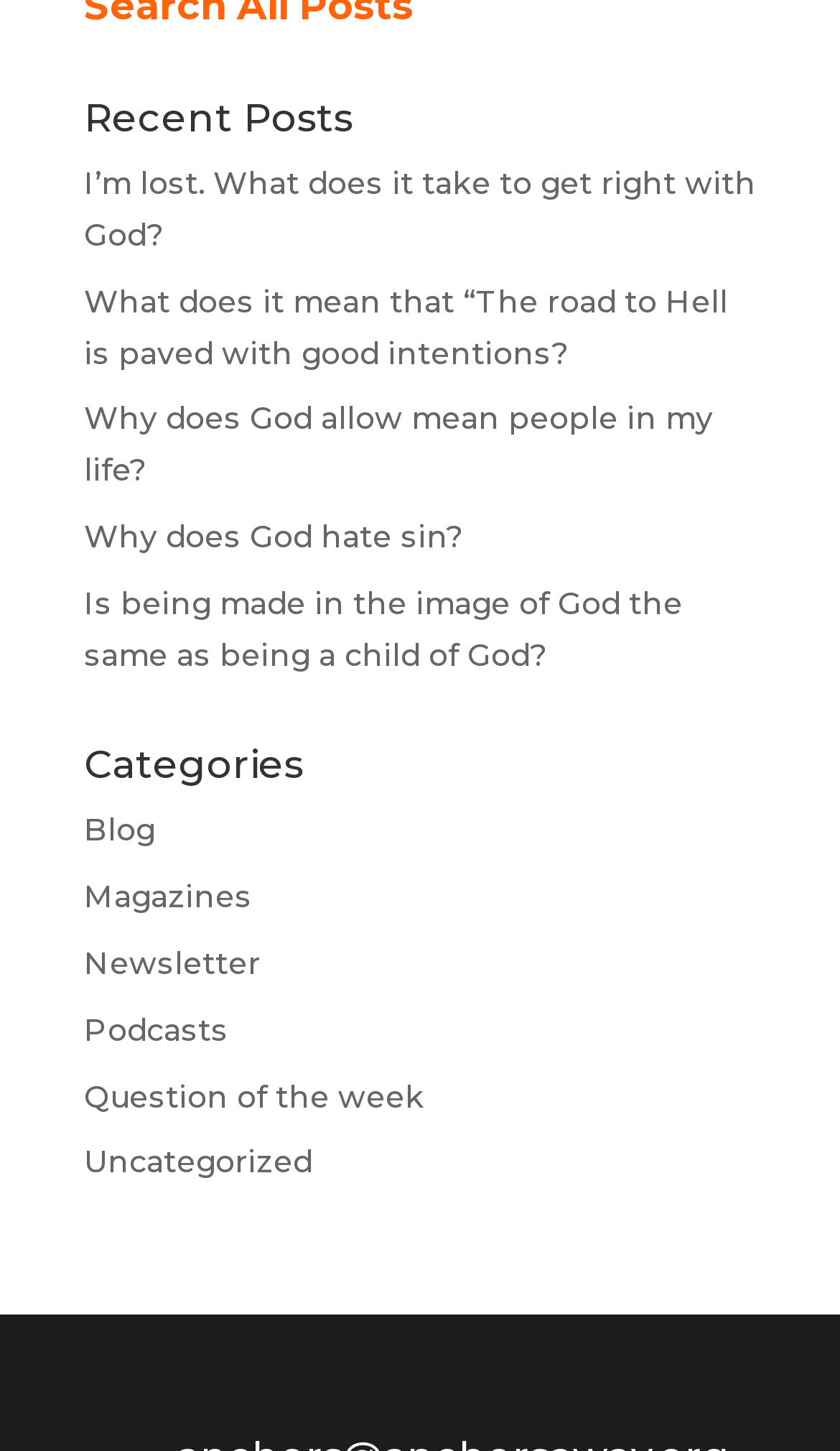Determine the bounding box coordinates of the section I need to click to execute the following instruction: "Read the post about getting right with God". Provide the coordinates as four float numbers between 0 and 1, i.e., [left, top, right, bottom].

[0.1, 0.113, 0.9, 0.175]